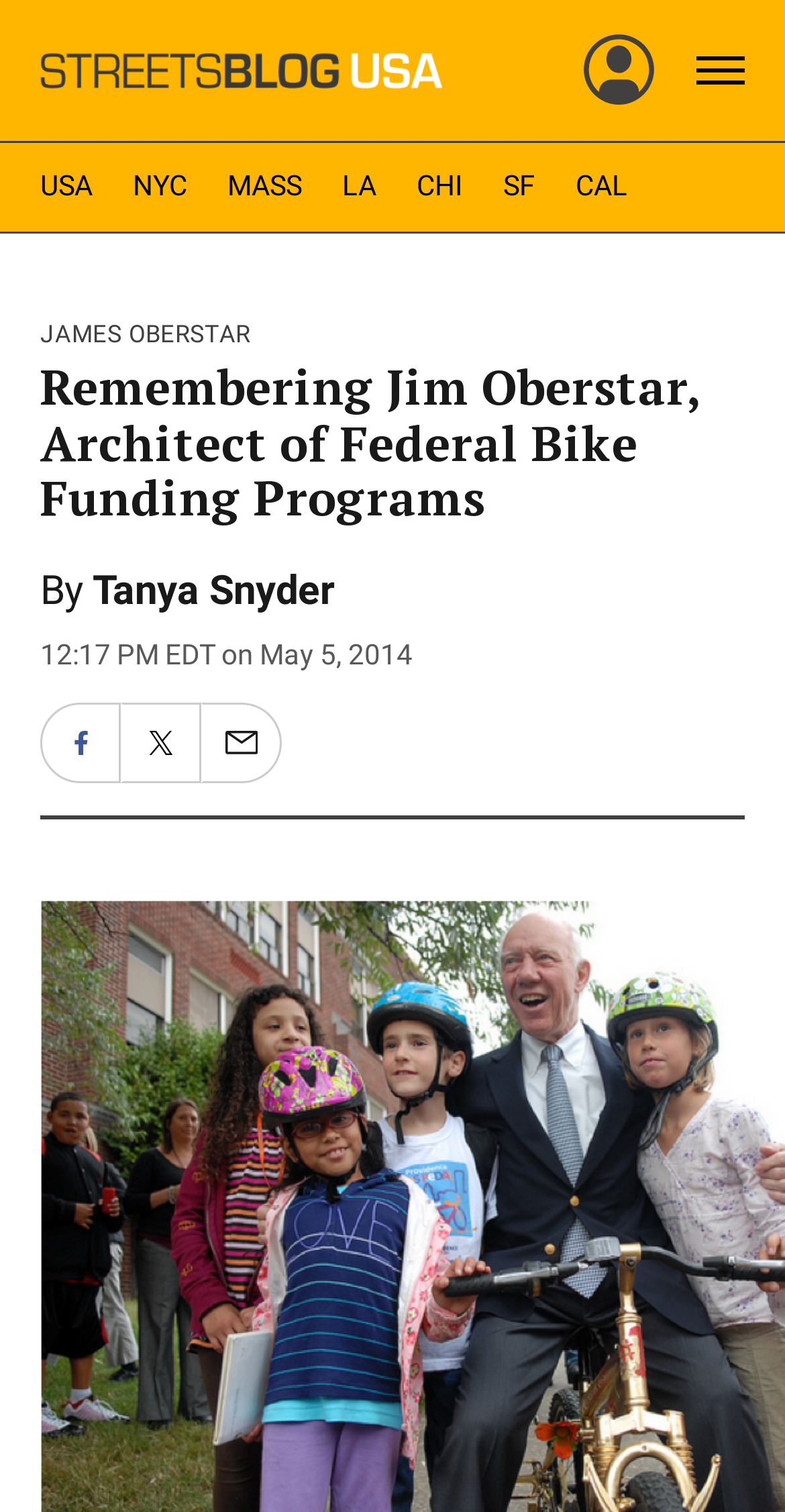What is the name of the person being remembered?
Analyze the image and provide a thorough answer to the question.

The webpage has a heading 'Remembering Jim Oberstar, Architect of Federal Bike Funding Programs', which indicates that Jim Oberstar is the person being remembered.